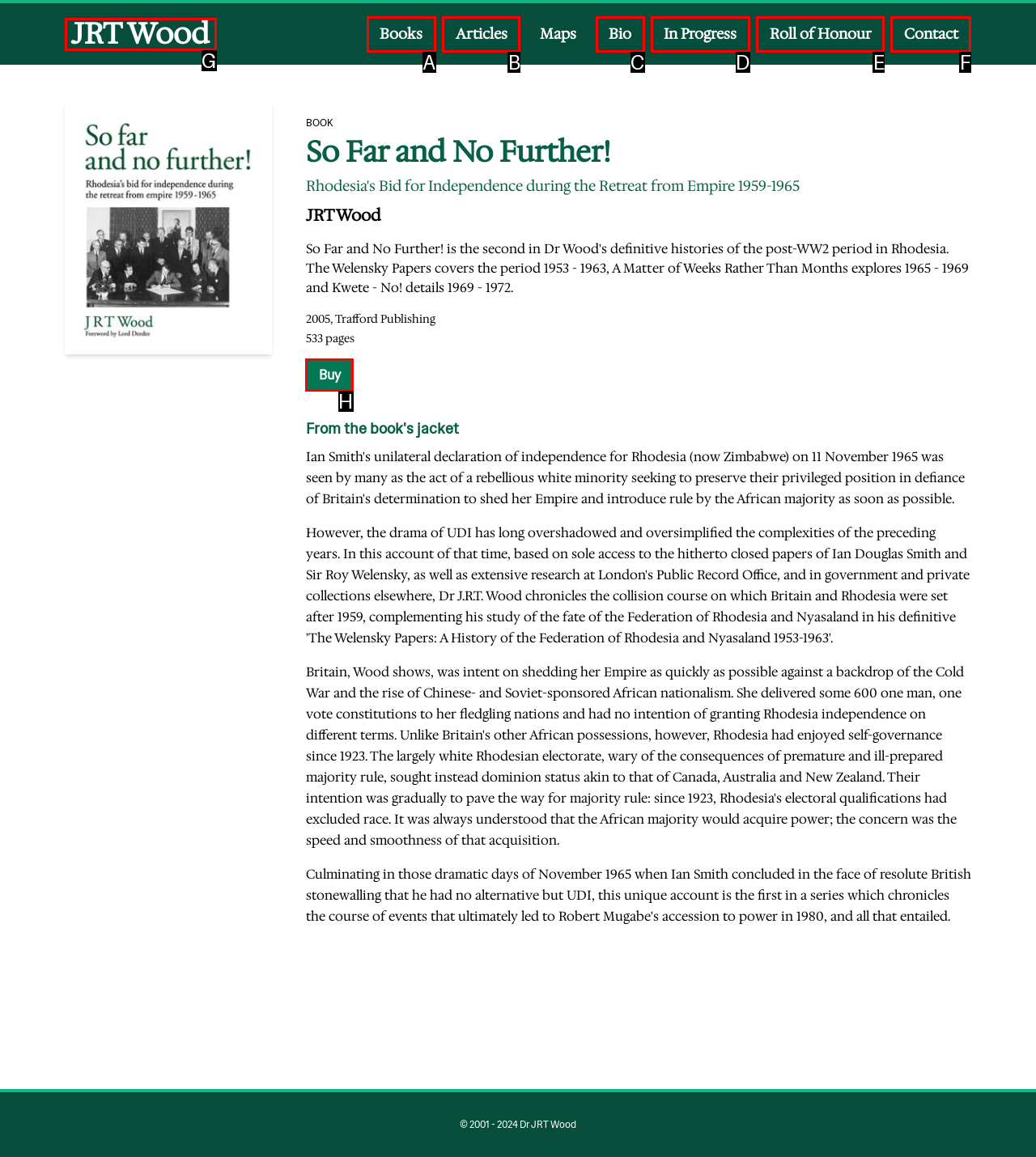Tell me which one HTML element I should click to complete the following task: Buy the book
Answer with the option's letter from the given choices directly.

H